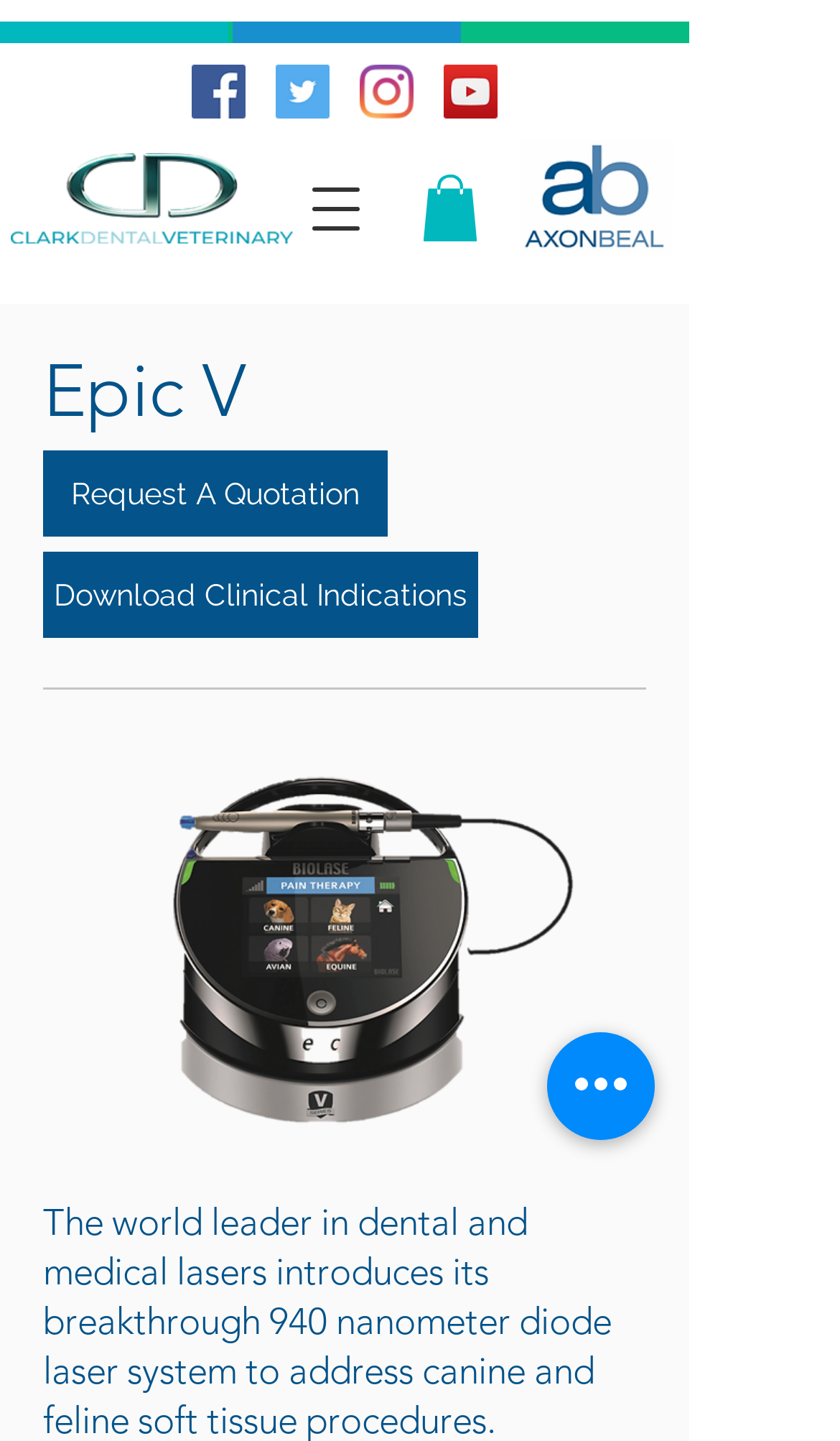Please indicate the bounding box coordinates for the clickable area to complete the following task: "Download clinical indications". The coordinates should be specified as four float numbers between 0 and 1, i.e., [left, top, right, bottom].

[0.051, 0.383, 0.569, 0.443]